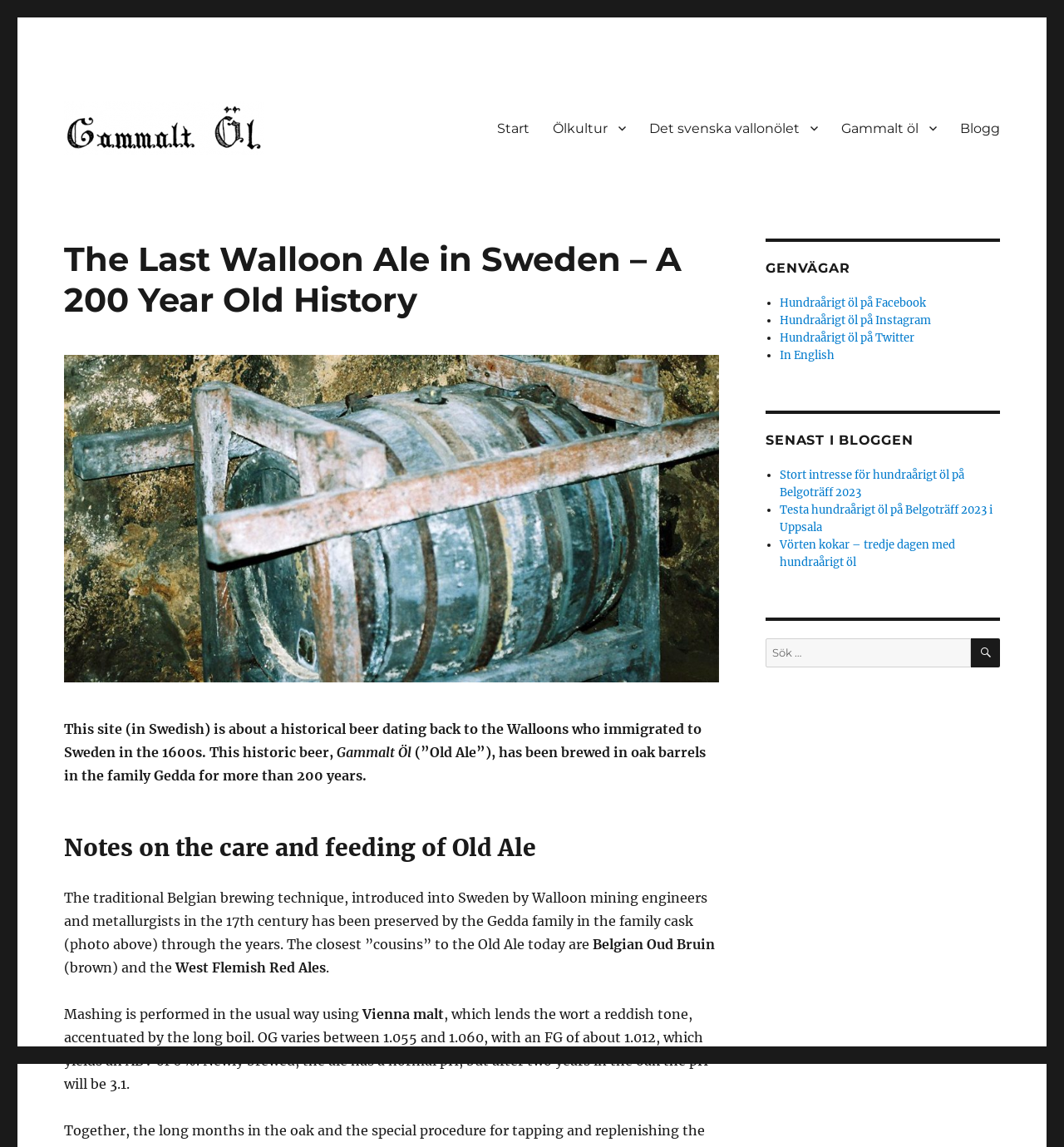Review the image closely and give a comprehensive answer to the question: What is the pH of the Old Ale after two years in oak?

According to the text, the pH of the Old Ale after two years in oak is 3.1, as stated in the sentence 'Newly brewed, the ale has a normal pH, but after two years in the oak the pH will be 3.1'.